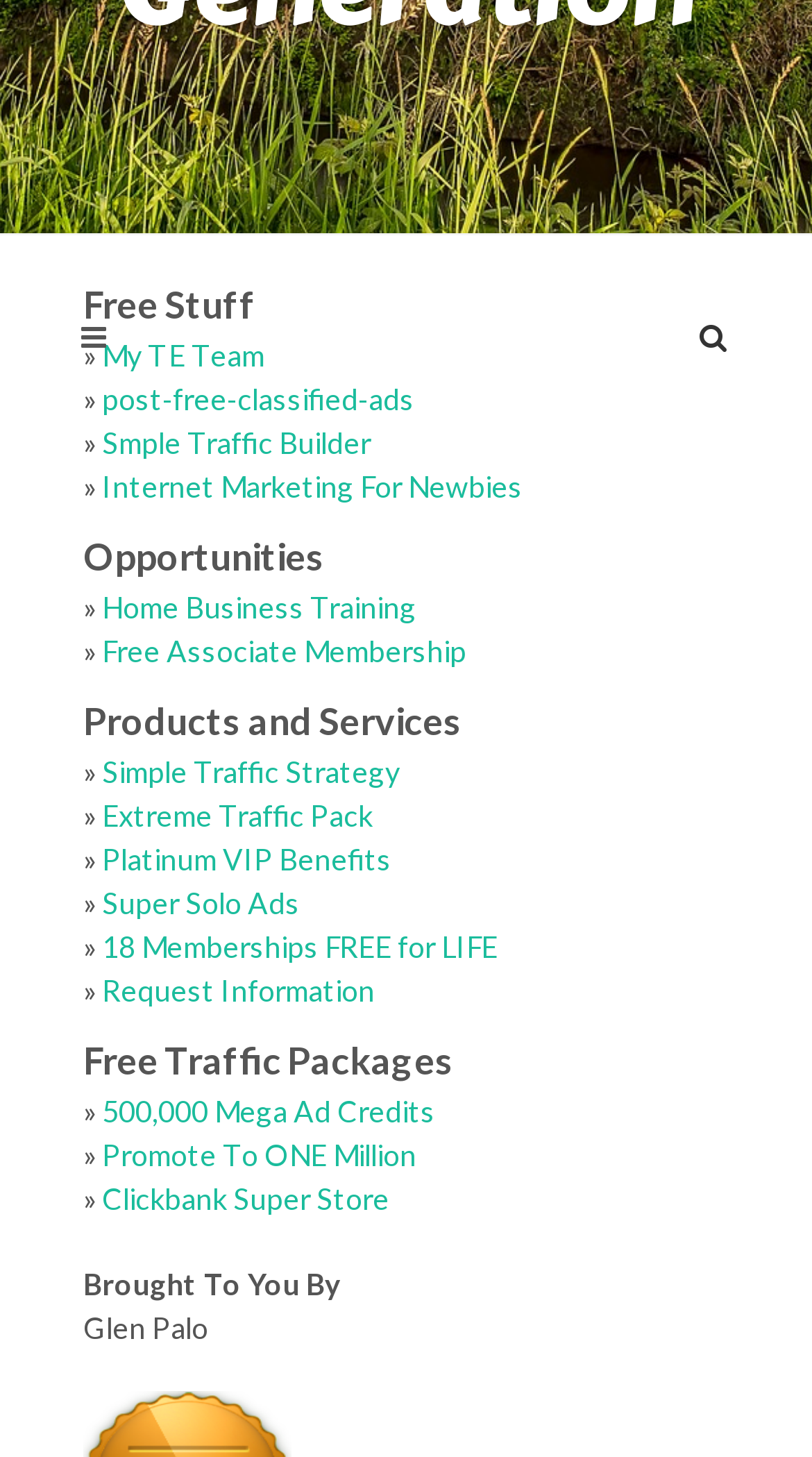Who is the person behind the webpage?
Using the image, give a concise answer in the form of a single word or short phrase.

Glen Palo